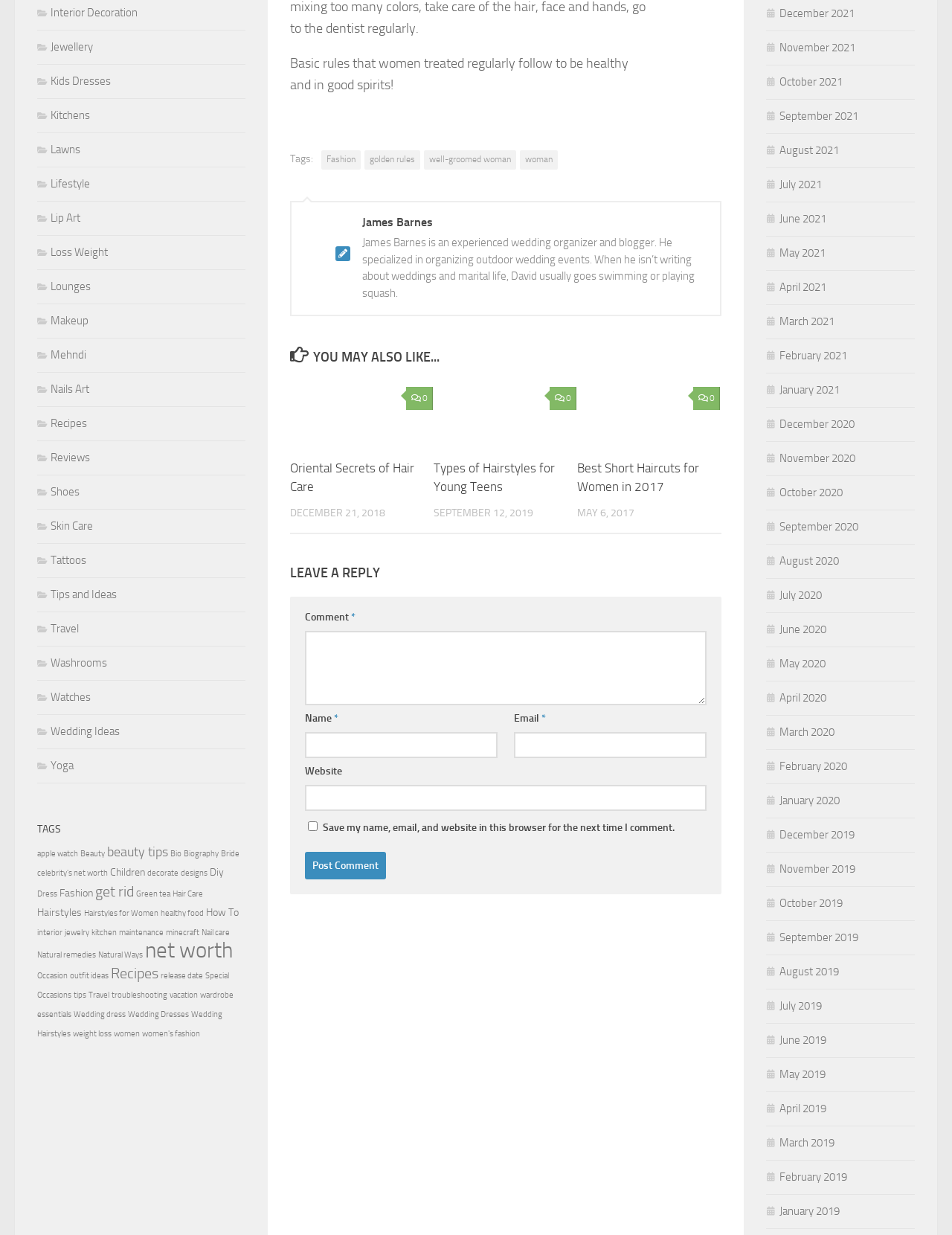Using the details in the image, give a detailed response to the question below:
How many articles are listed under 'YOU MAY ALSO LIKE...'?

There are three articles listed under the 'YOU MAY ALSO LIKE...' section, which are 'Secrets of Hair Care', 'Hairstyles for Young Teens', and 'Best Short Haircuts for Women in 2017'.